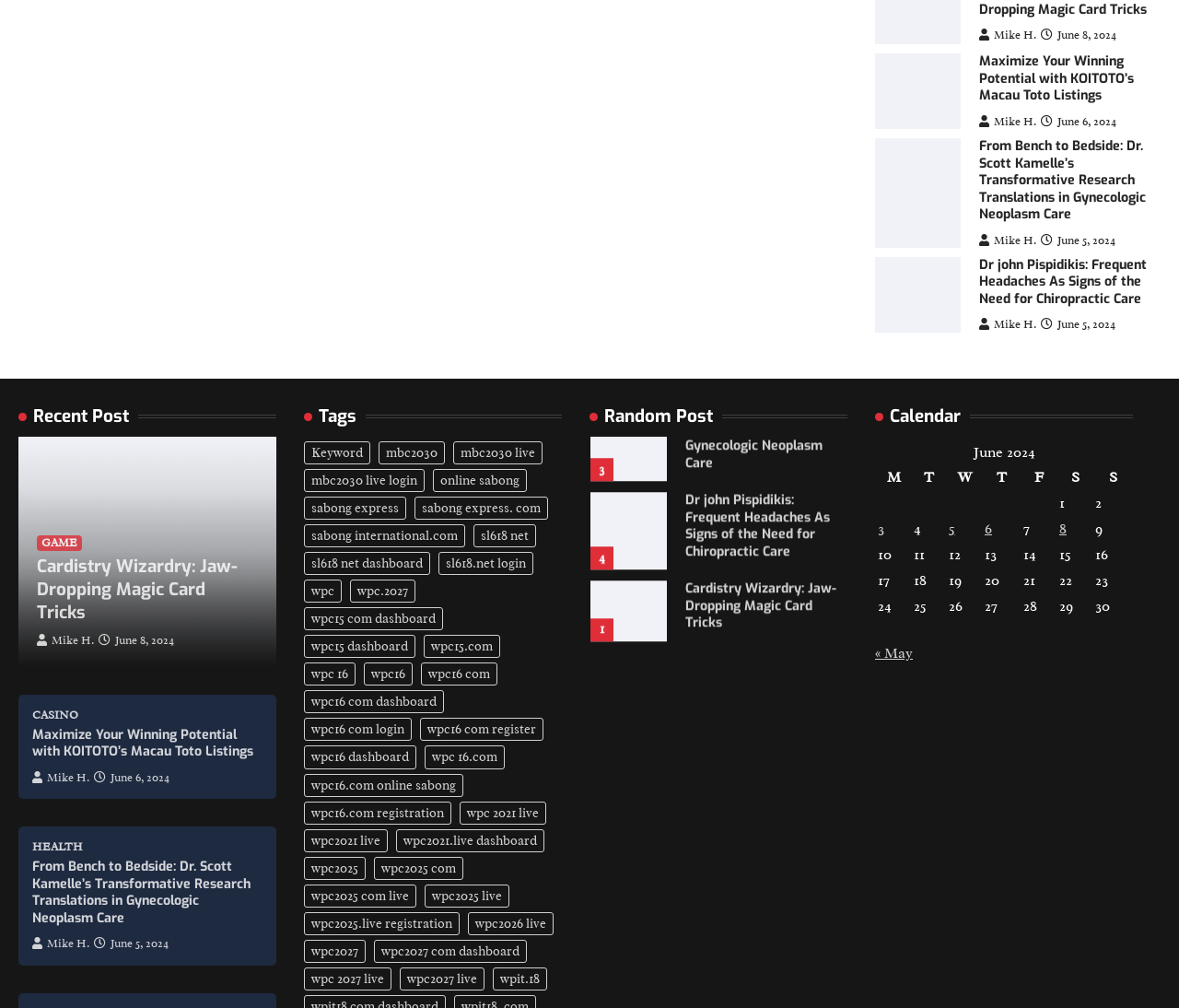Using the details in the image, give a detailed response to the question below:
What is the category of the post with the title 'Dr john Pispidikis: Frequent Headaches As Signs of the Need for Chiropractic Care'?

Based on the webpage structure, the post with the title 'Dr john Pispidikis: Frequent Headaches As Signs of the Need for Chiropractic Care' is categorized under 'HEALTH' as it is listed under the 'HEALTH' heading.